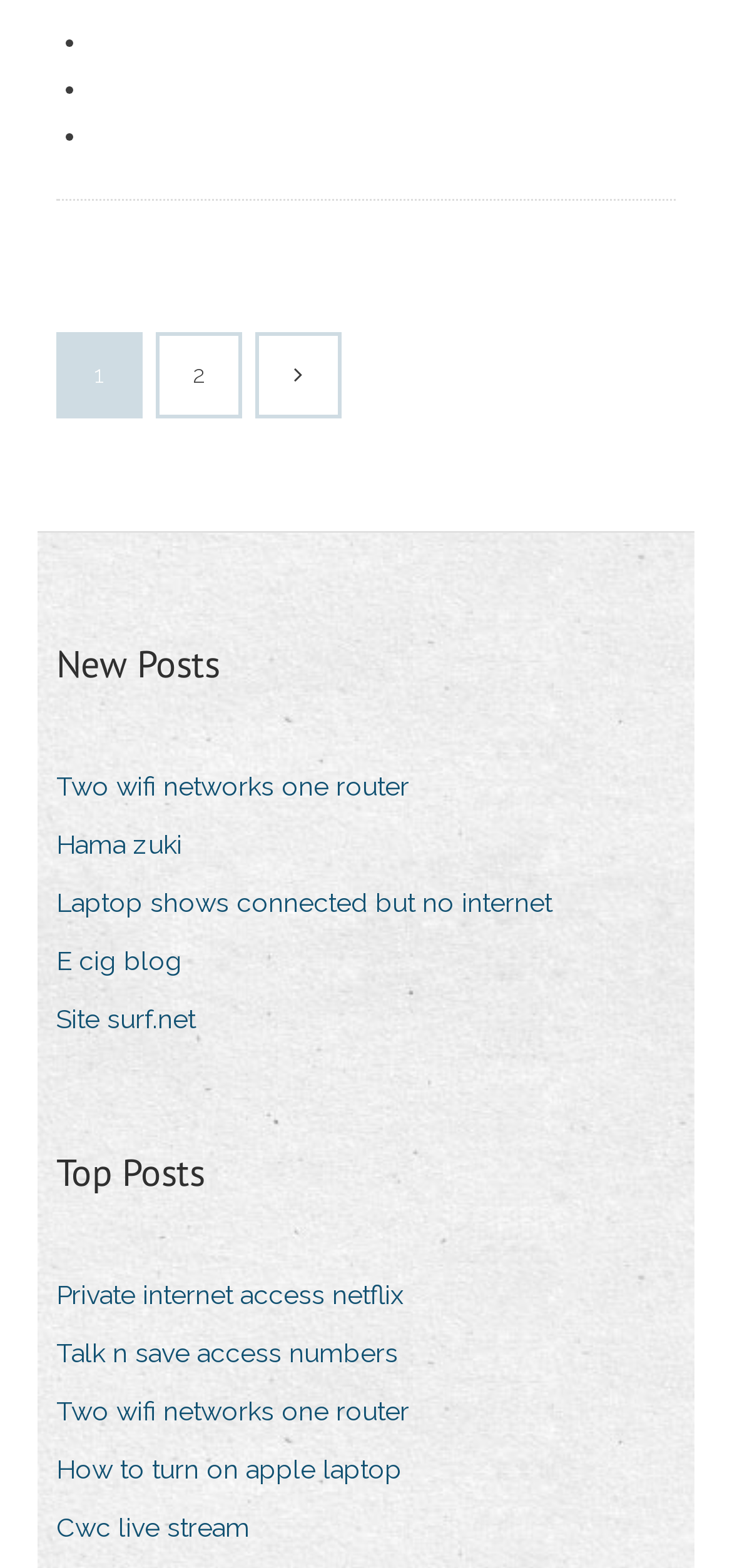Given the content of the image, can you provide a detailed answer to the question?
What is the category of the first post?

The first post is categorized under 'New Posts' as indicated by the heading 'New Posts' above the list of links.